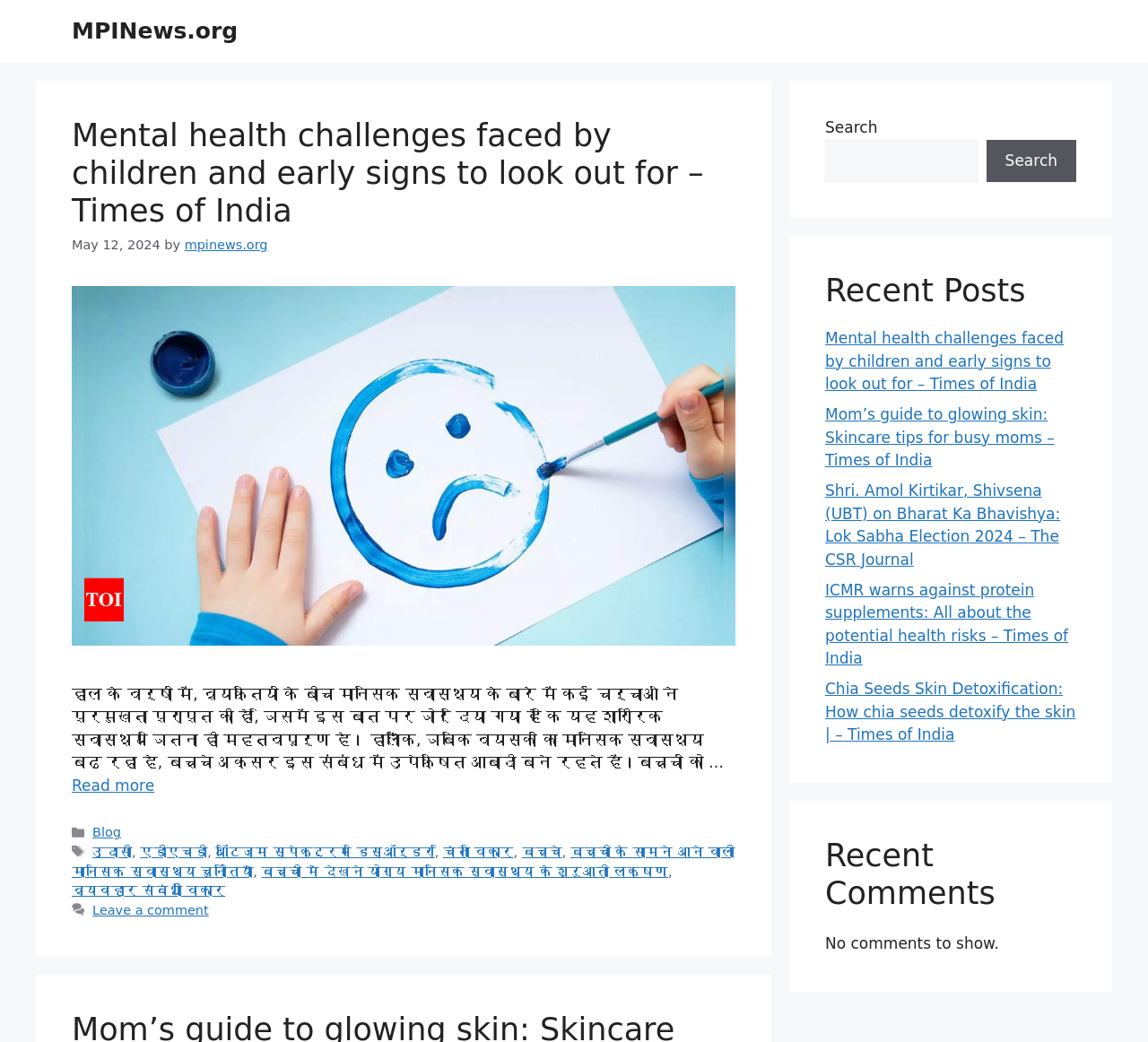Locate the bounding box coordinates of the area that needs to be clicked to fulfill the following instruction: "View". The coordinates should be in the format of four float numbers between 0 and 1, namely [left, top, right, bottom].

None